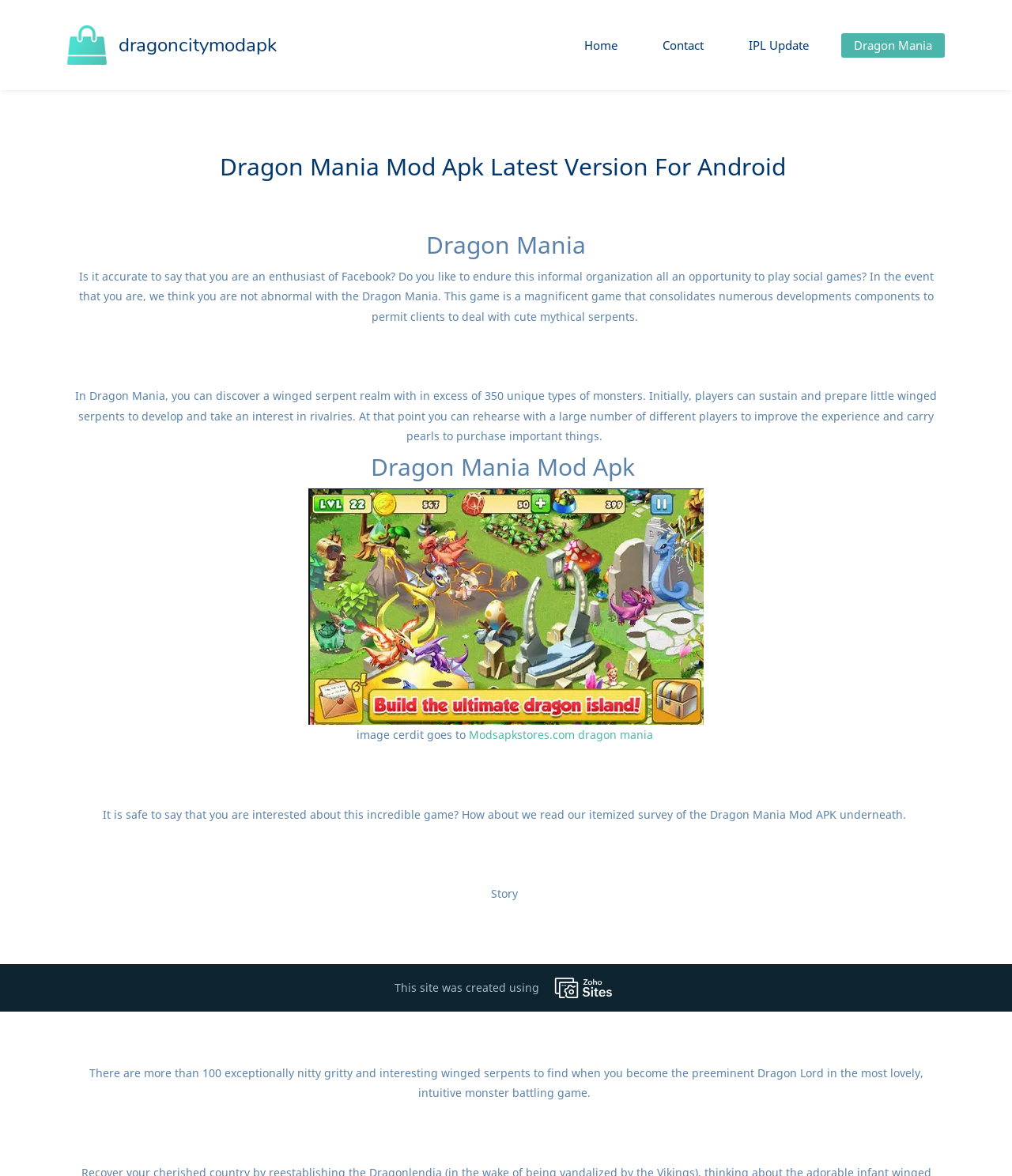What is the name of the website that created this webpage?
Using the image, give a concise answer in the form of a single word or short phrase.

Zoho Sites